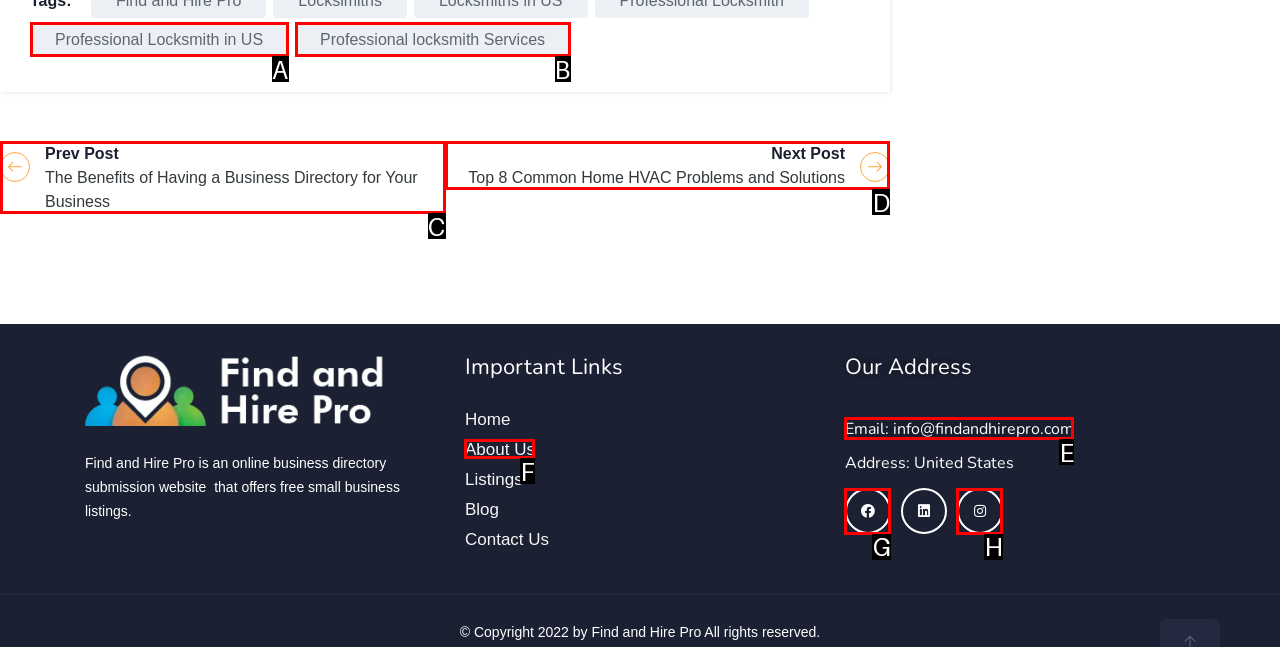Choose the HTML element you need to click to achieve the following task: Go to Next Post
Respond with the letter of the selected option from the given choices directly.

D